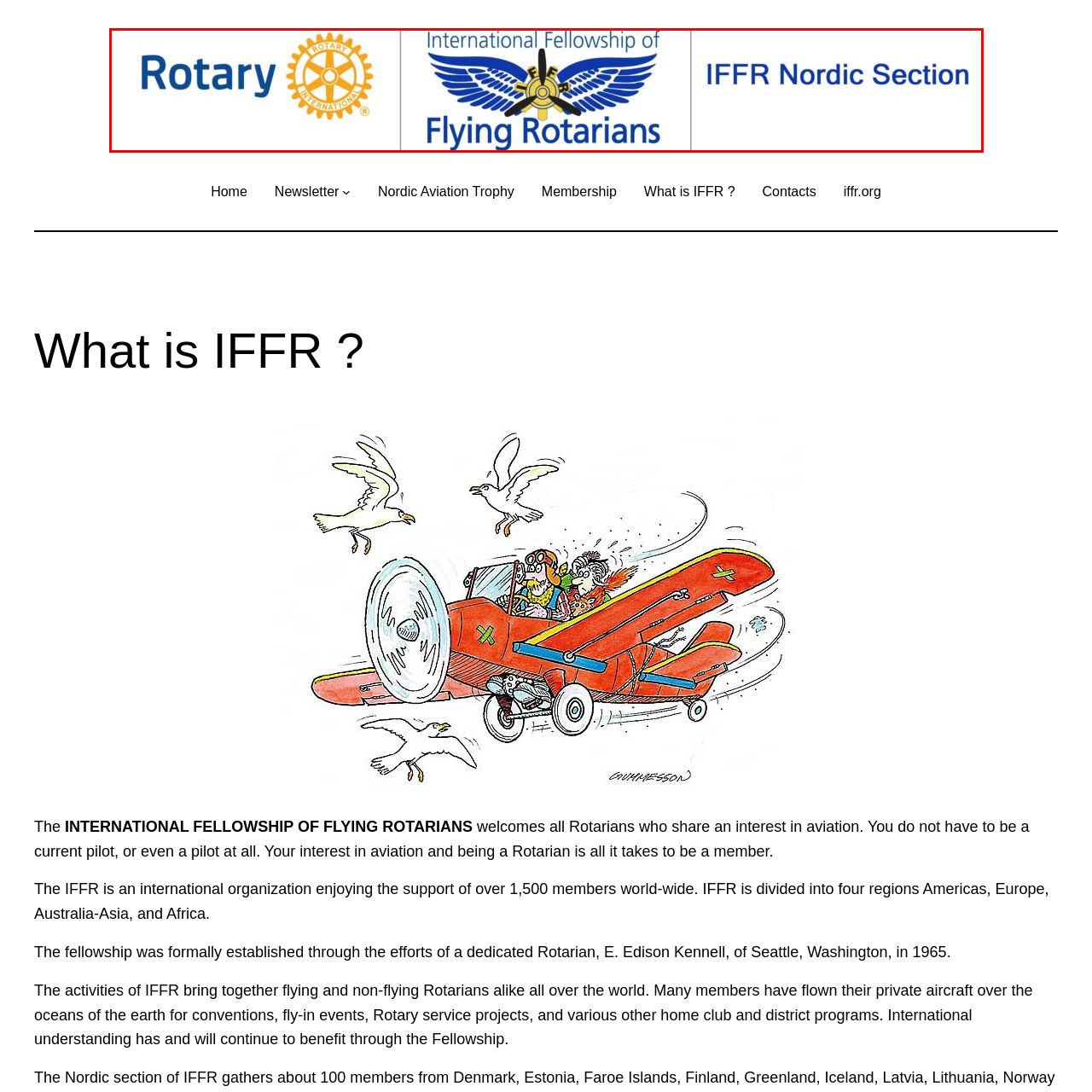Generate a detailed caption for the picture within the red-bordered area.

The image features the official logo of the International Fellowship of Flying Rotarians (IFFR) Nordic Section alongside the Rotary International emblem. On the left, the iconic Rotary wheel, rendered in a vibrant golden color, symbolizes service and fellowship, while the right side showcases the IFFR branding that includes a stylized emblem of wings accompanied by an airplane, emphasizing the fellowship's commitment to aviation among Rotarians. The text "International Fellowship of Flying Rotarians" is prominently displayed, highlighting the organization's focus on uniting individuals with a shared passion for flying within the context of Rotary. This branding reflects the fellowship's dedication to connecting Rotarians globally, fostering both friendship and a love for aviation.